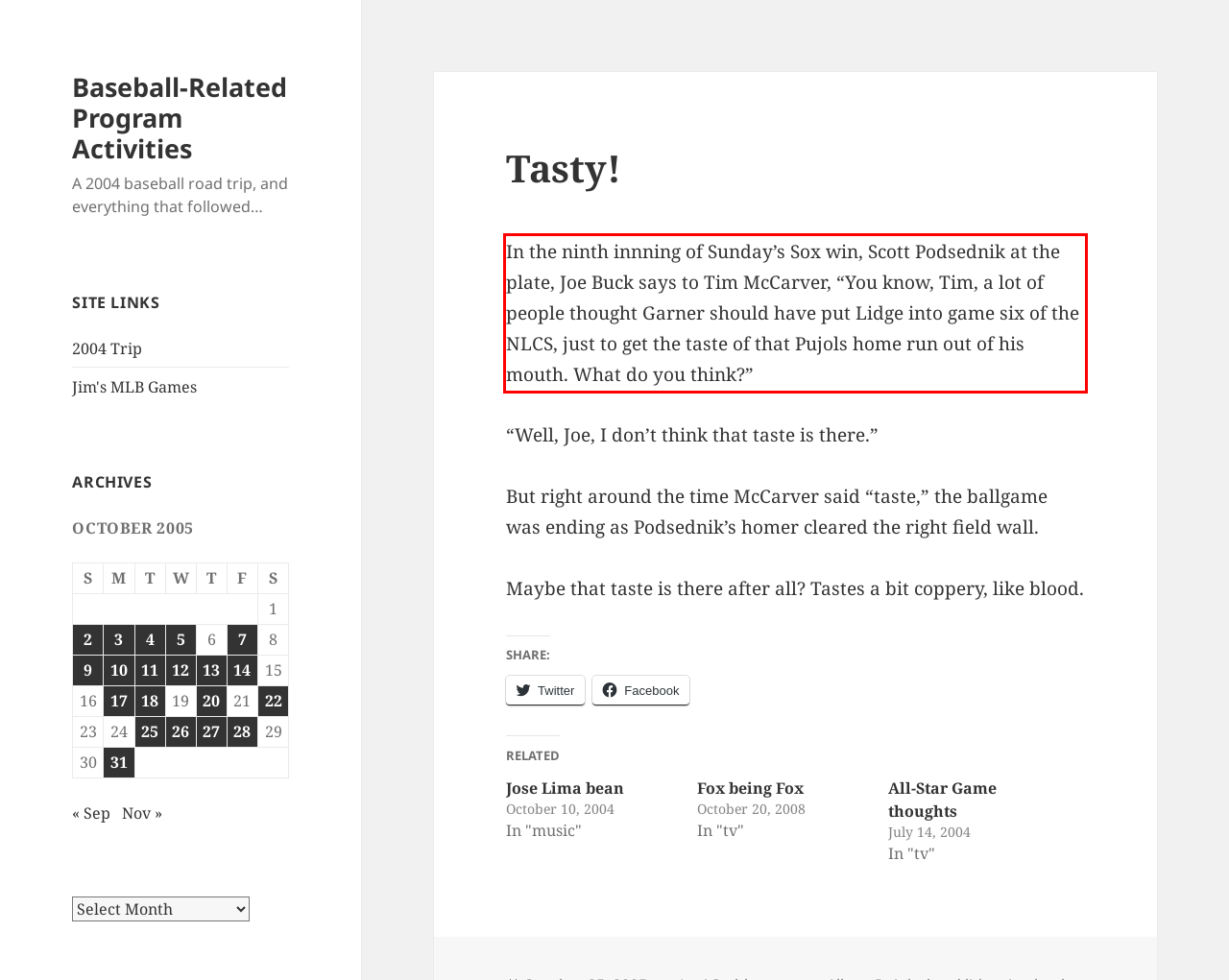You have a screenshot of a webpage with a red bounding box. Identify and extract the text content located inside the red bounding box.

In the ninth innning of Sunday’s Sox win, Scott Podsednik at the plate, Joe Buck says to Tim McCarver, “You know, Tim, a lot of people thought Garner should have put Lidge into game six of the NLCS, just to get the taste of that Pujols home run out of his mouth. What do you think?”